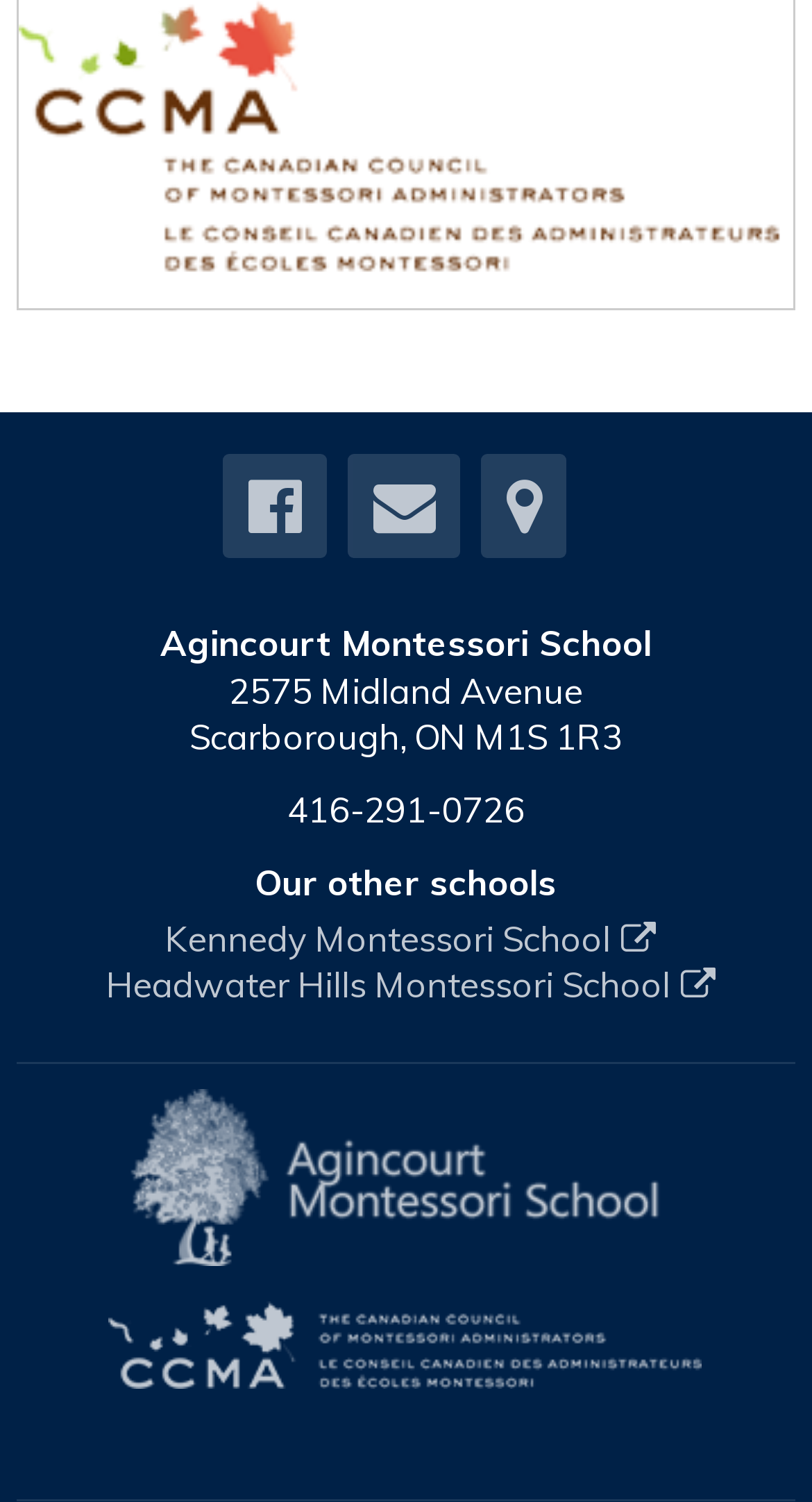Bounding box coordinates are specified in the format (top-left x, top-left y, bottom-right x, bottom-right y). All values are floating point numbers bounded between 0 and 1. Please provide the bounding box coordinate of the region this sentence describes: Kennedy Montessori School

[0.204, 0.609, 0.796, 0.639]